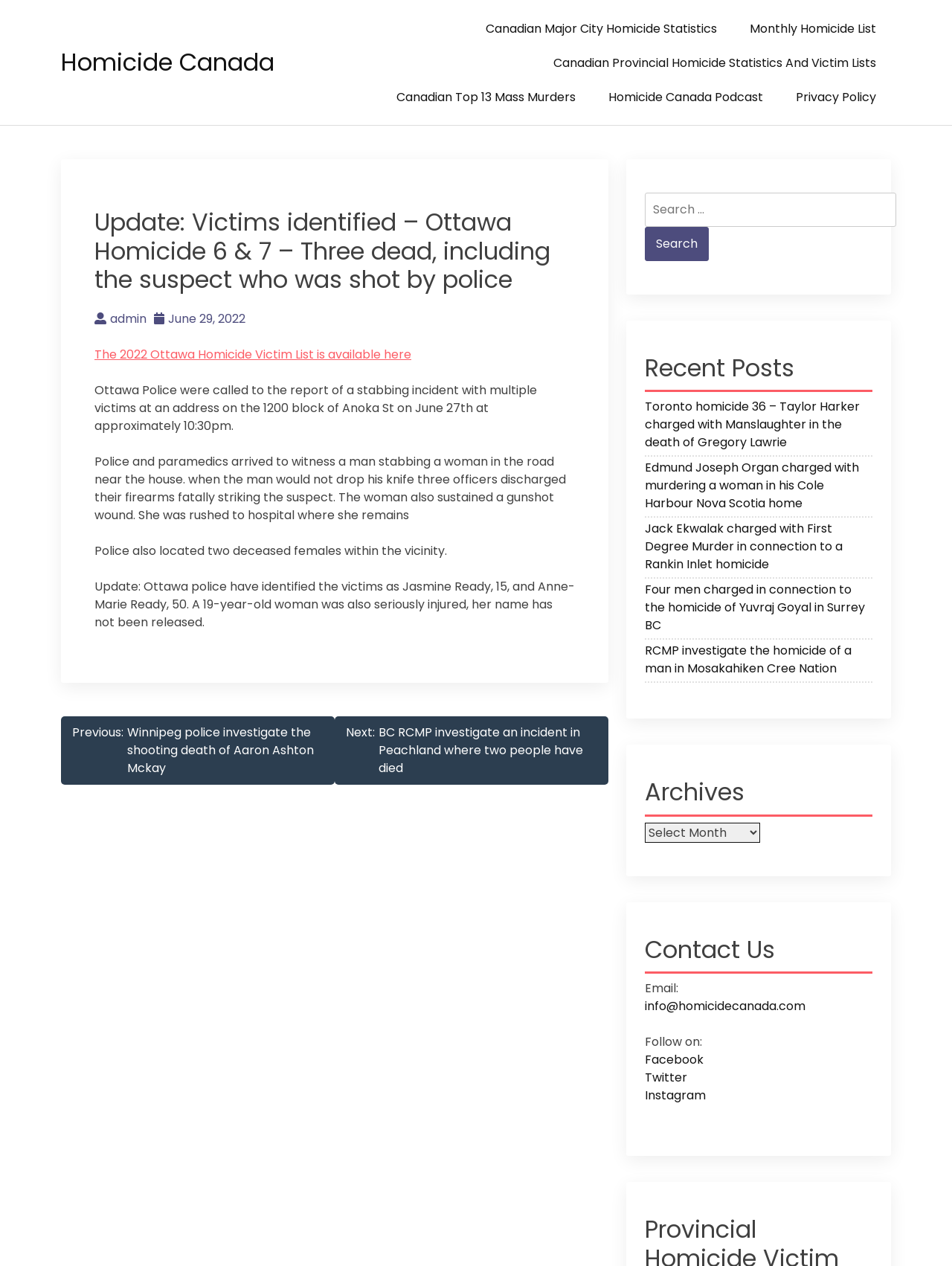Can you identify the bounding box coordinates of the clickable region needed to carry out this instruction: 'Click the link to the 2022 Ottawa Homicide Victim List'? The coordinates should be four float numbers within the range of 0 to 1, stated as [left, top, right, bottom].

[0.099, 0.273, 0.432, 0.287]